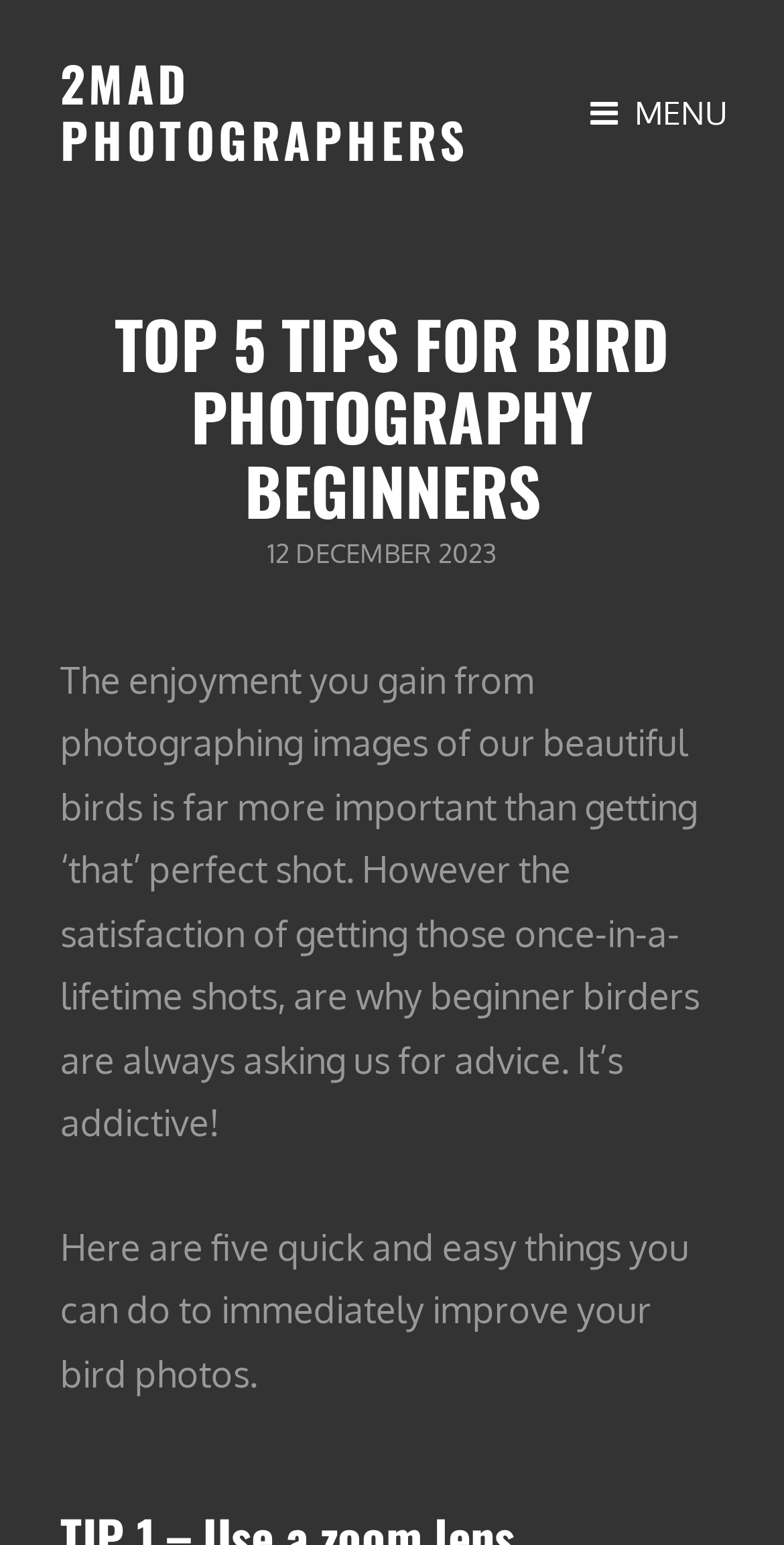Offer a comprehensive description of the webpage’s content and structure.

The webpage is about bird photography, specifically providing tips for beginners. At the top left of the page, there is a link to "2MAD PHOTOGRAPHERS" and a button labeled "MENU" to the top right. Below the menu button, there is a header section that spans almost the entire width of the page. Within this section, there is a prominent heading that reads "TOP 5 TIPS FOR BIRD PHOTOGRAPHY BEGINNERS". 

To the right of the heading, there is a "POSTED ON" label, followed by a link to the date "12 DECEMBER 2023". Below the header section, there is a paragraph of text that discusses the importance of enjoying bird photography and the satisfaction of capturing rare shots. This paragraph is followed by another paragraph that introduces the main content of the page, which is to provide five quick and easy tips to improve bird photography.